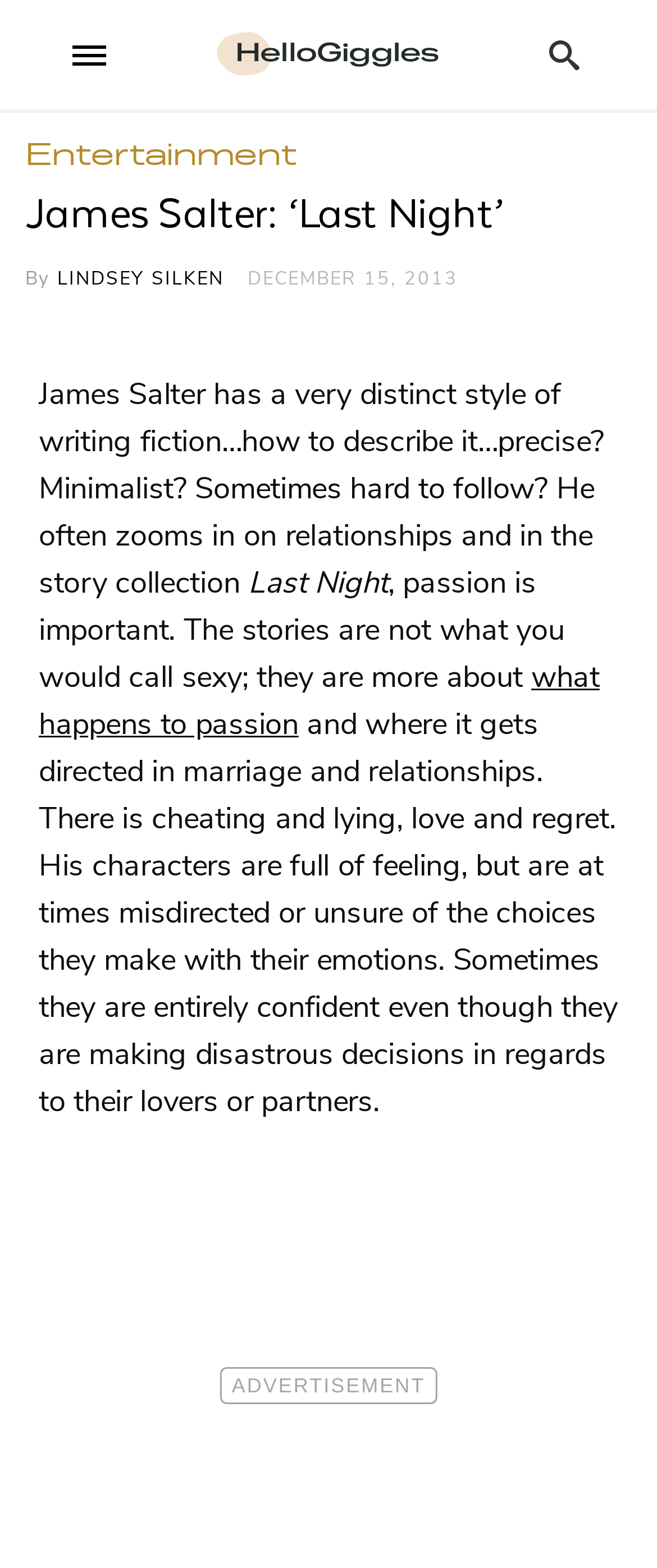Given the element description "Search button", identify the bounding box of the corresponding UI element.

[0.795, 0.009, 0.923, 0.061]